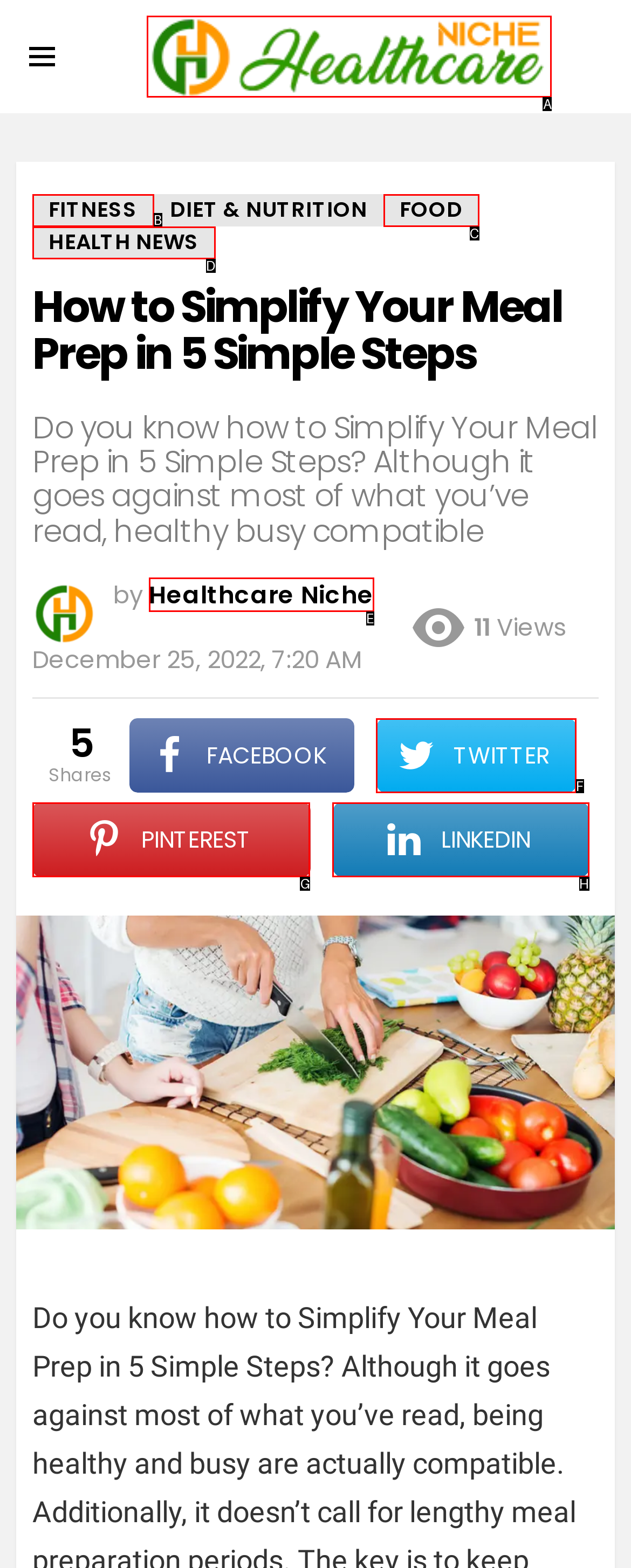Tell me which one HTML element I should click to complete the following task: View the 'Healthcare Niche' image
Answer with the option's letter from the given choices directly.

A